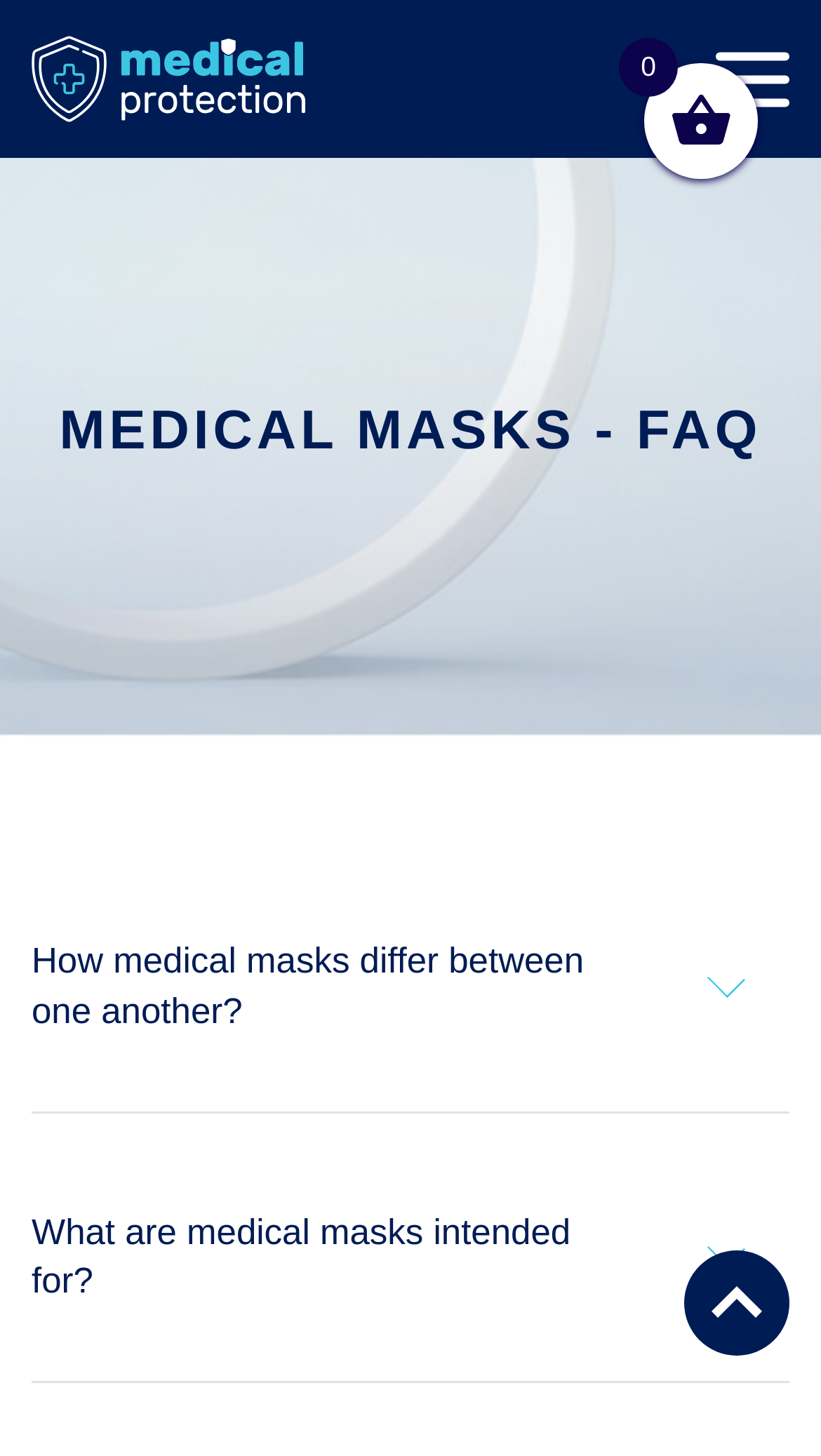Please answer the following question using a single word or phrase: 
How many questions are listed on this FAQ page?

At least 2